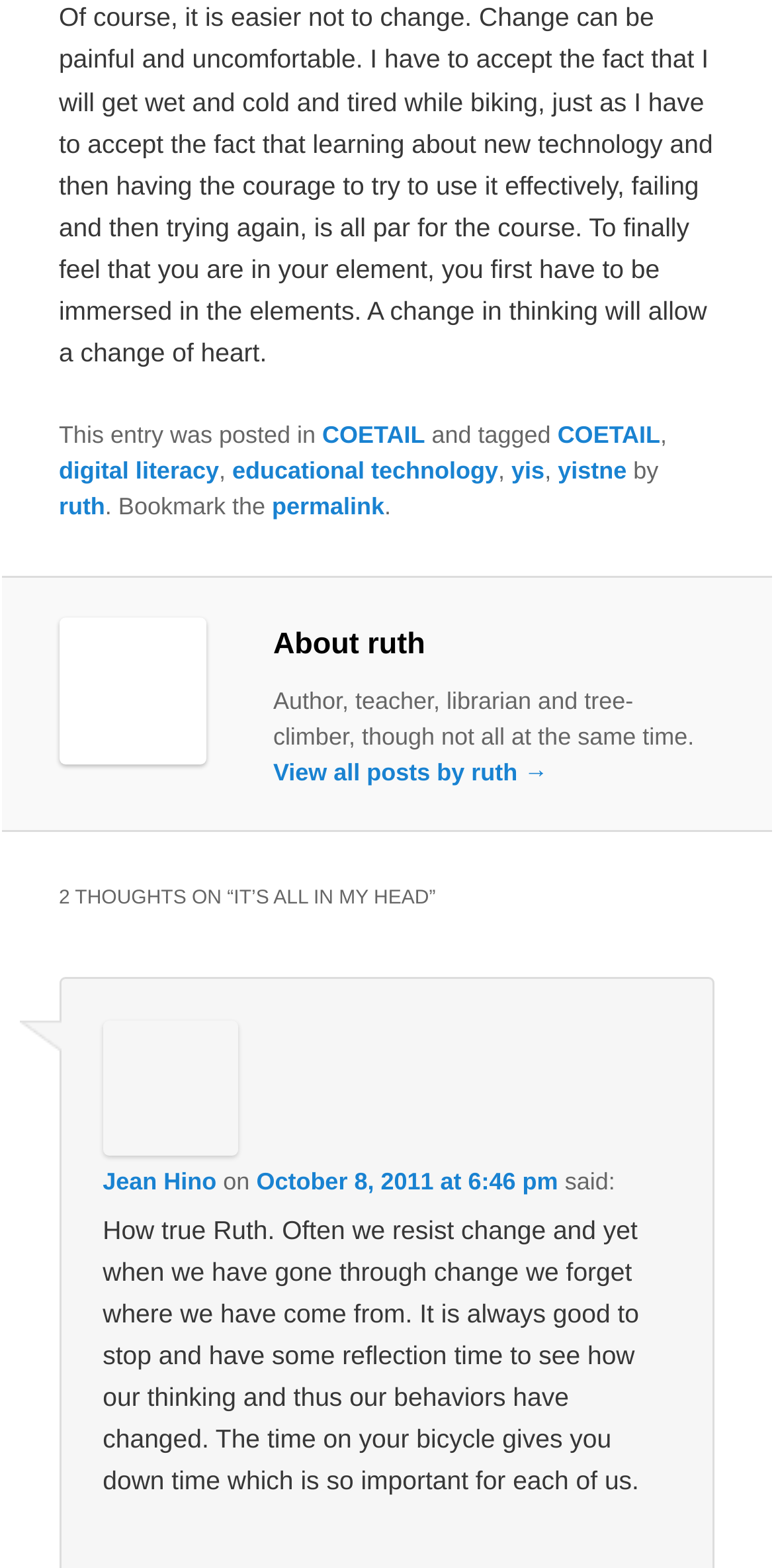Given the element description: "Jean Hino", predict the bounding box coordinates of the UI element it refers to, using four float numbers between 0 and 1, i.e., [left, top, right, bottom].

[0.133, 0.745, 0.28, 0.763]